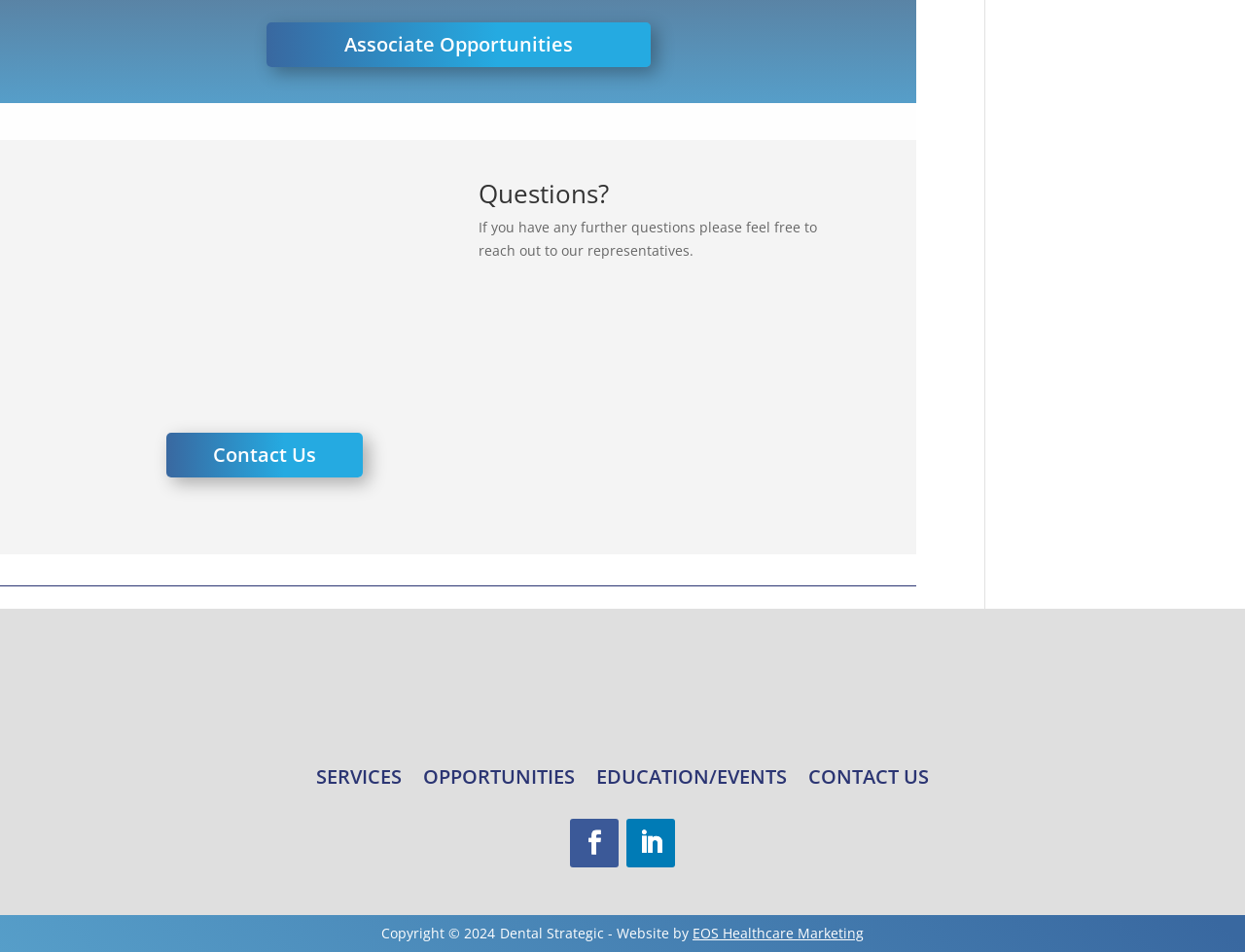Please determine the bounding box coordinates of the clickable area required to carry out the following instruction: "Visit EOS Healthcare Marketing website". The coordinates must be four float numbers between 0 and 1, represented as [left, top, right, bottom].

[0.556, 0.97, 0.694, 0.99]